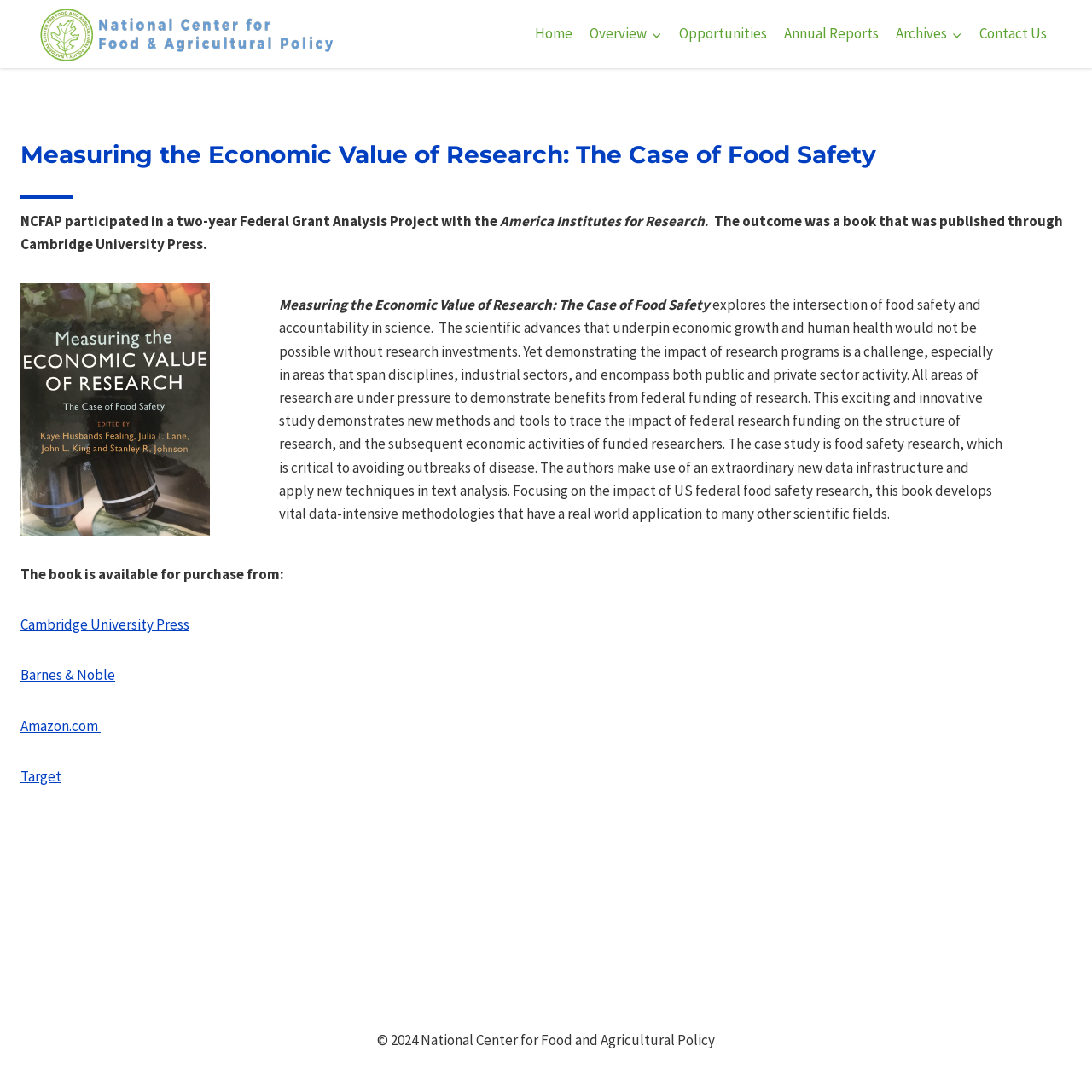How many online stores are mentioned where the book can be purchased?
Look at the image and answer the question with a single word or phrase.

4